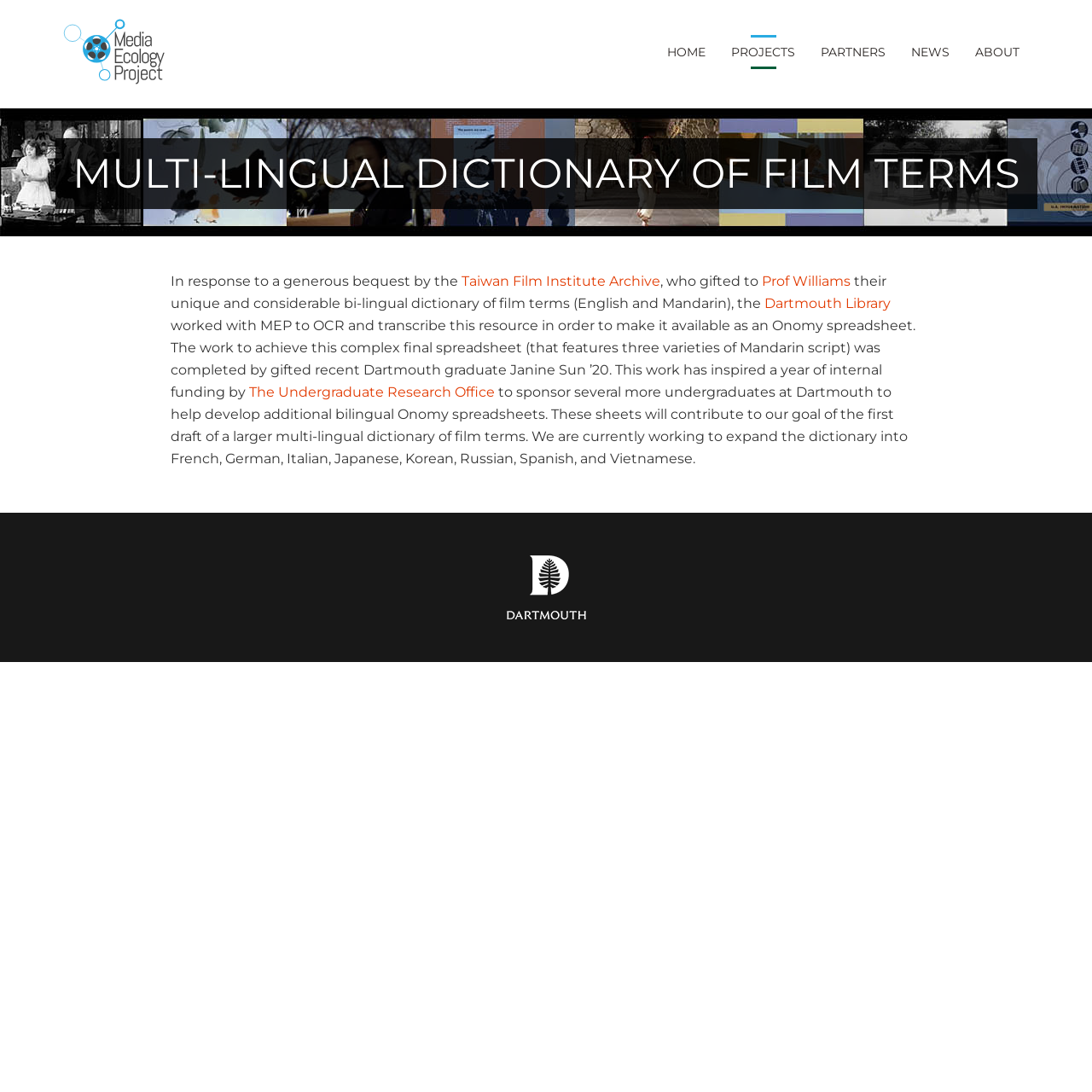Please examine the image and answer the question with a detailed explanation:
What is the name of the project?

I found the answer by looking at the top-left corner of the webpage, where there is a link with the text 'The Media Ecology Project'. This link is likely to be the name of the project.